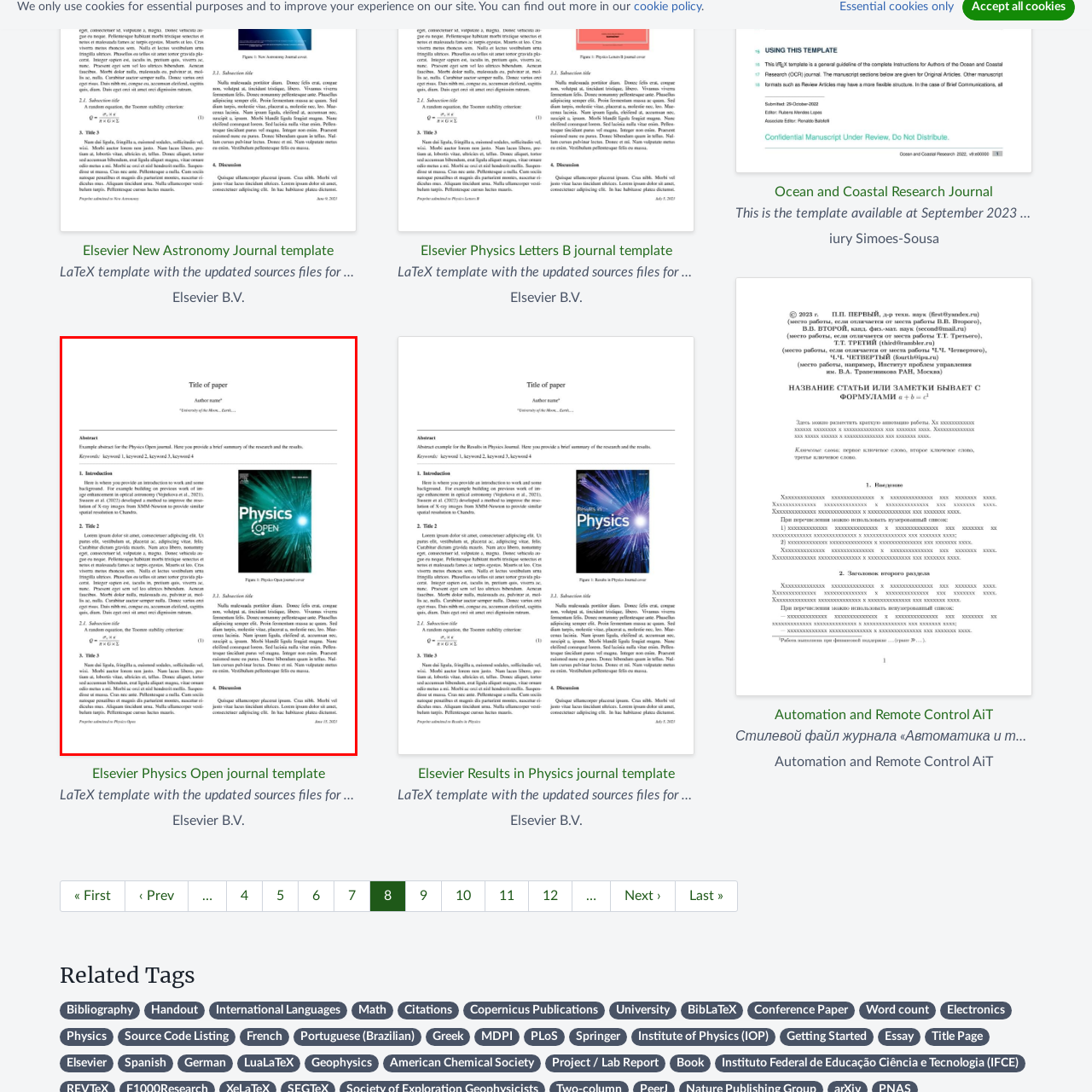What is the purpose of the template?
Look at the area highlighted by the red bounding box and answer the question in detail, drawing from the specifics shown in the image.

The template is intended to assist researchers in preparing their manuscripts for submission to the journal, ensuring consistency and professionalism in presentation, which is evident from the layout and structure of the template.